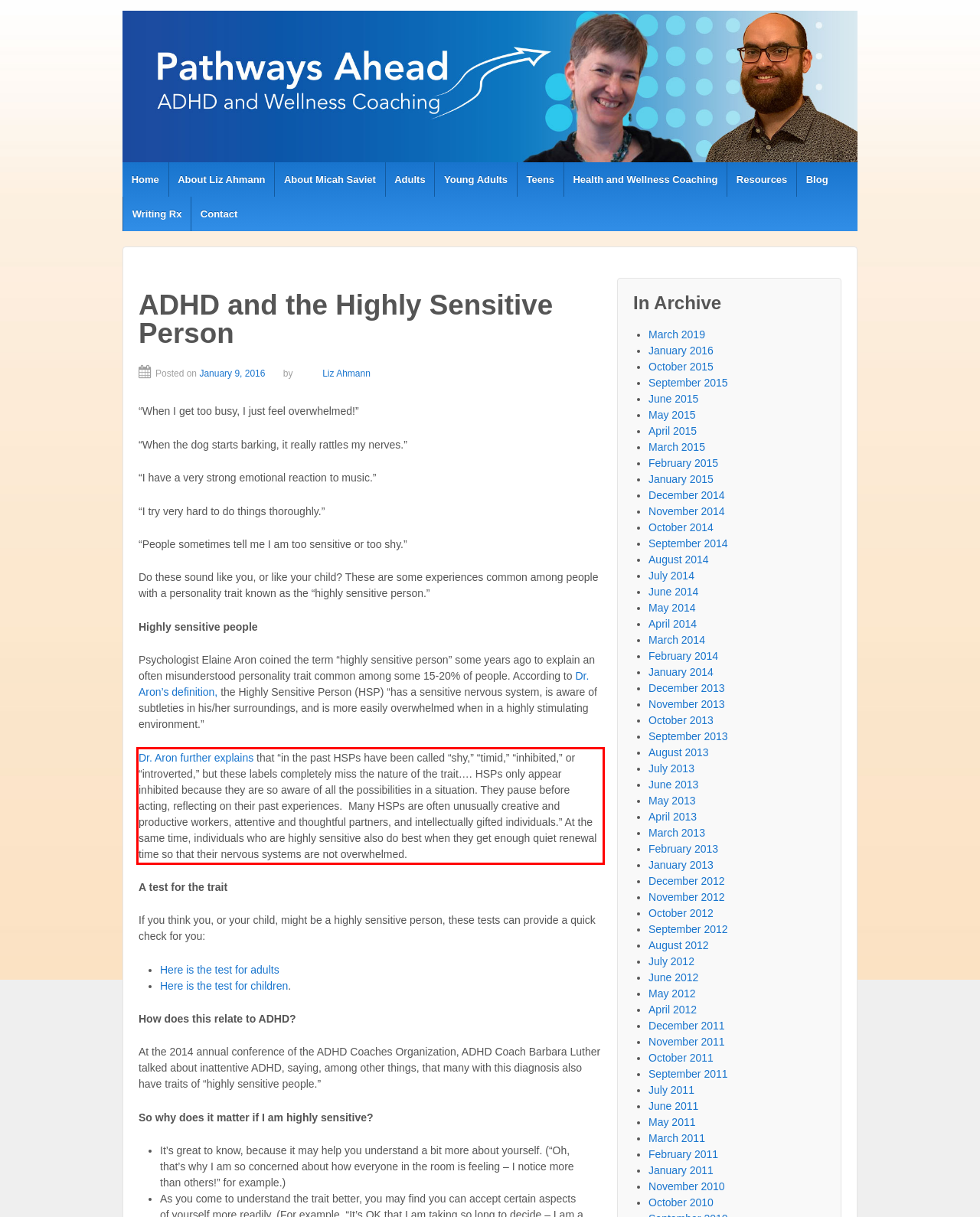Please perform OCR on the text content within the red bounding box that is highlighted in the provided webpage screenshot.

Dr. Aron further explains that “in the past HSPs have been called “shy,” “timid,” “inhibited,” or “introverted,” but these labels completely miss the nature of the trait…. HSPs only appear inhibited because they are so aware of all the possibilities in a situation. They pause before acting, reflecting on their past experiences. Many HSPs are often unusually creative and productive workers, attentive and thoughtful partners, and intellectually gifted individuals.” At the same time, individuals who are highly sensitive also do best when they get enough quiet renewal time so that their nervous systems are not overwhelmed.